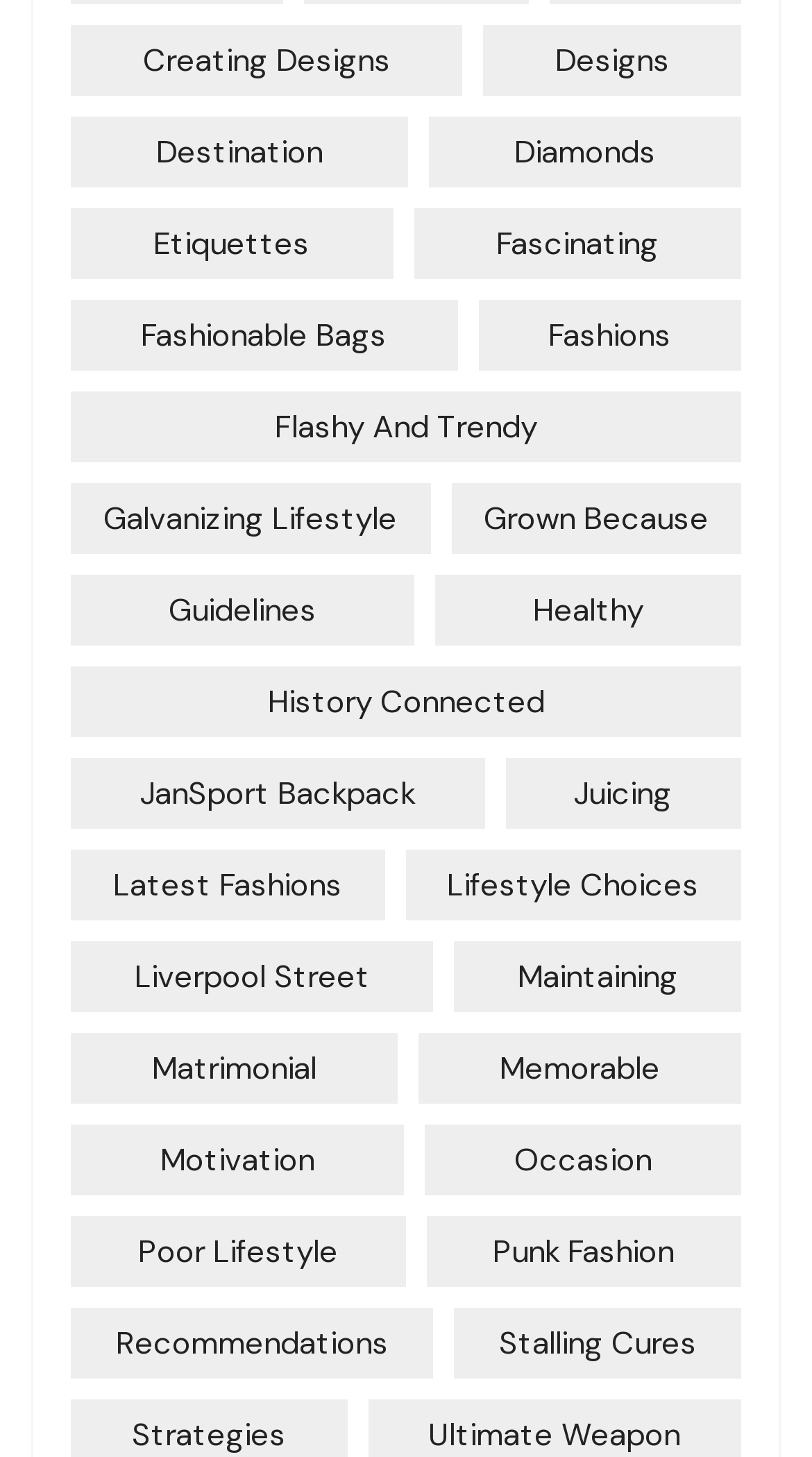Based on the element description: "Flashy and trendy", identify the UI element and provide its bounding box coordinates. Use four float numbers between 0 and 1, [left, top, right, bottom].

[0.087, 0.268, 0.913, 0.317]